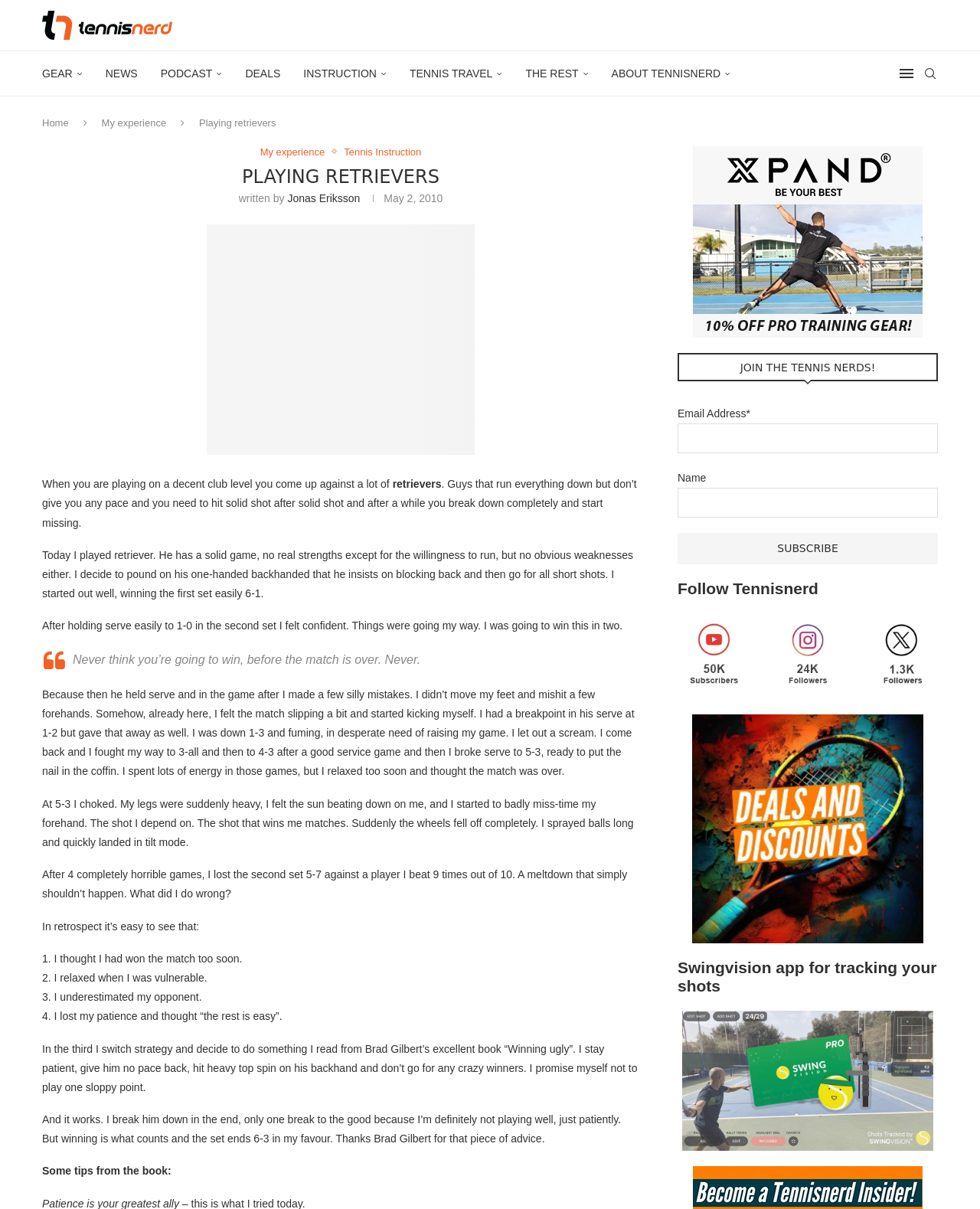Locate the UI element that matches the description parent_node: Name name="NAME" in the webpage screenshot. Return the bounding box coordinates in the format (top-left x, top-left y, bottom-right x, bottom-right y), with values ranging from 0 to 1.

[0.691, 0.404, 0.957, 0.428]